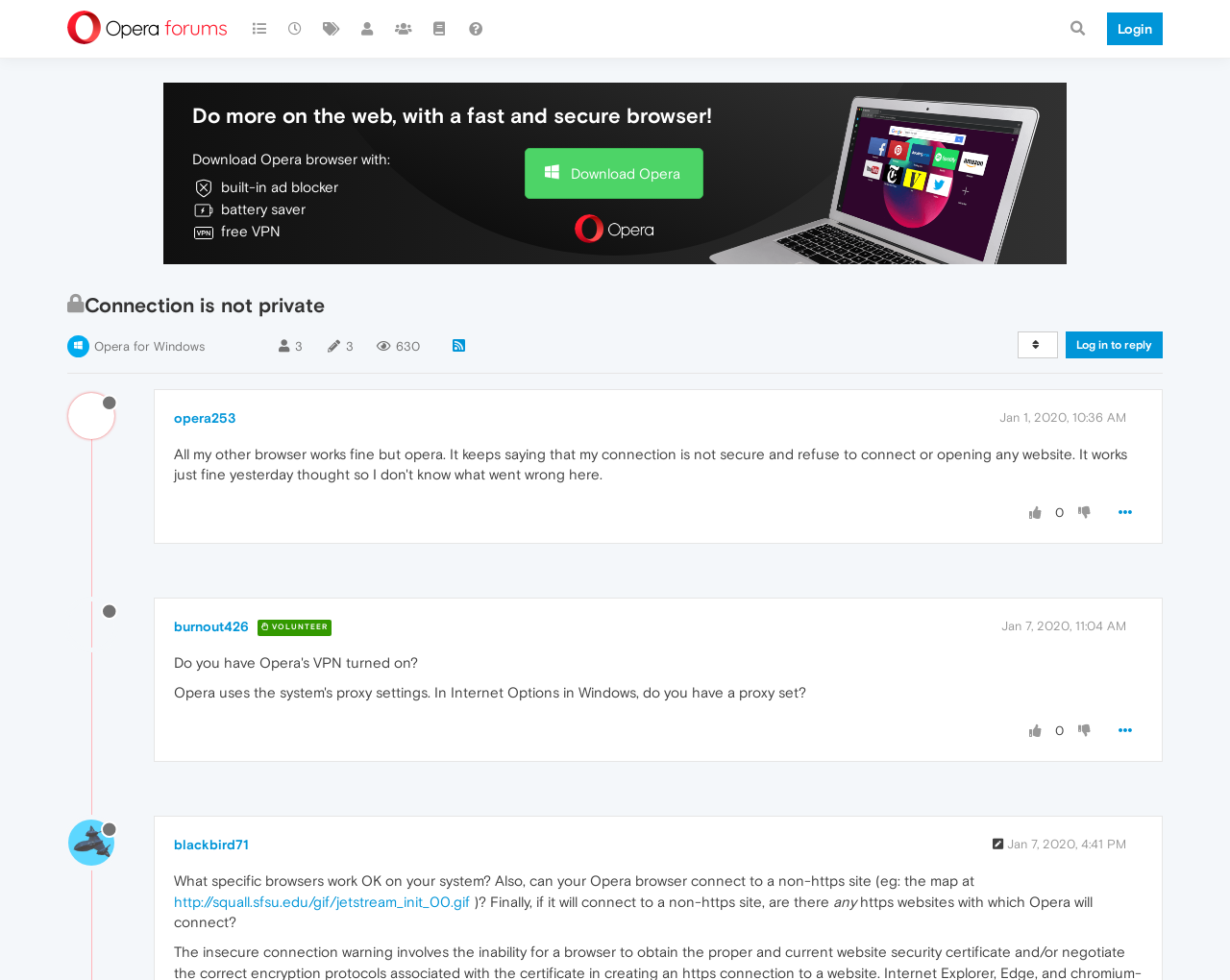Mark the bounding box of the element that matches the following description: "Jan 1, 2020, 10:36 AM".

[0.812, 0.419, 0.916, 0.433]